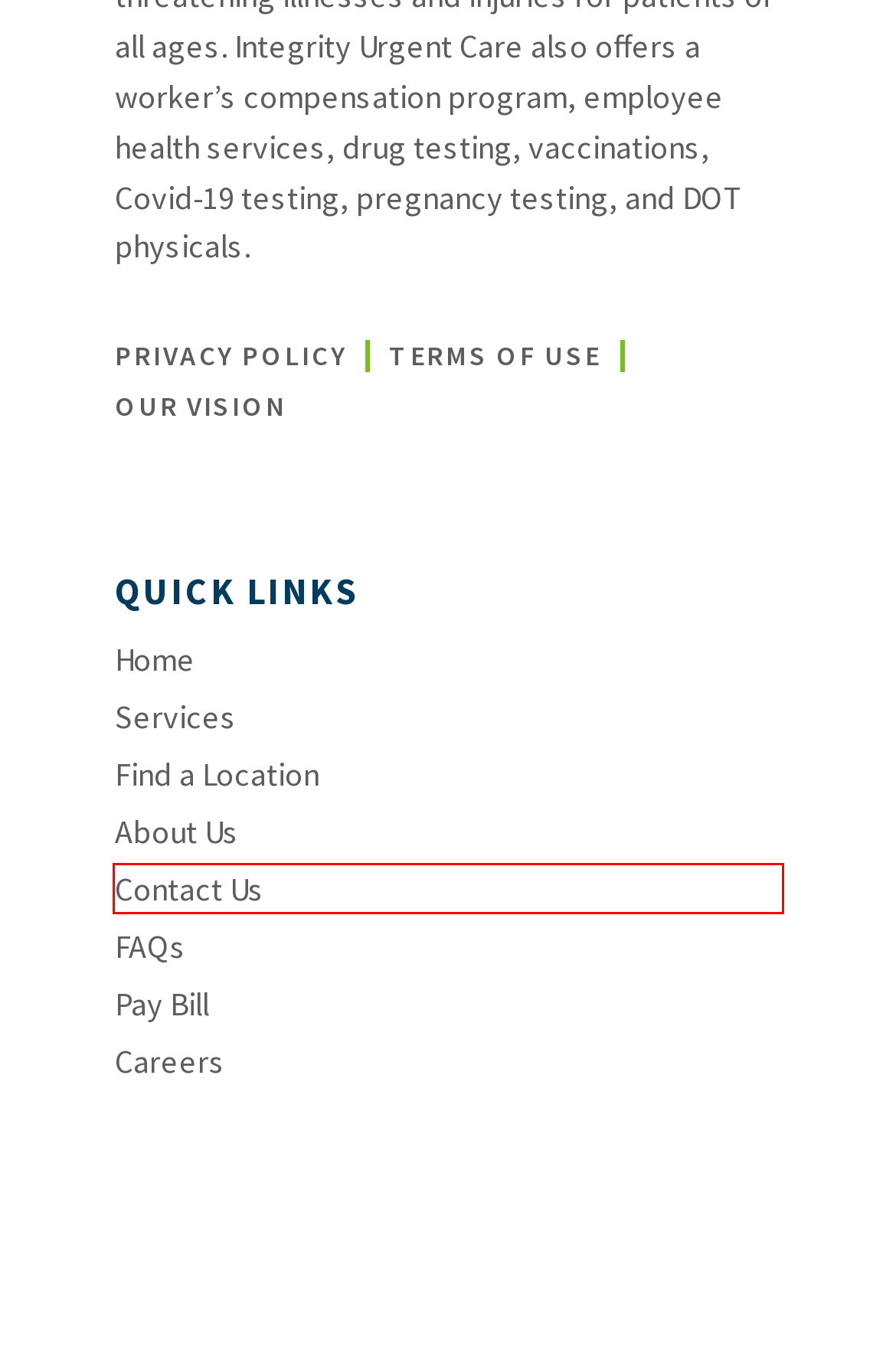Given a webpage screenshot with a red bounding box around a UI element, choose the webpage description that best matches the new webpage after clicking the element within the bounding box. Here are the candidates:
A. Frequently Asked Questions - Integrity Urgent Care
B. Find a Clinic Location Near You - Integrity Urgent Care
C. About Integrity Urgent Care - More Than Just Urgent Care
D. Integrity Urgent Care - Walk In, Check In Online, or Virtual Visit
E. First Aid Handbook: Shingles - Integrity Urgent Care
F. Xpress Wellness Urgent Care - Walk In, Check In Online, or Virtual Visit
G. Contact Us - Integrity Urgent Care
H. Services - Urgent Care, Primary Care, and More at Xpress Wellness

G